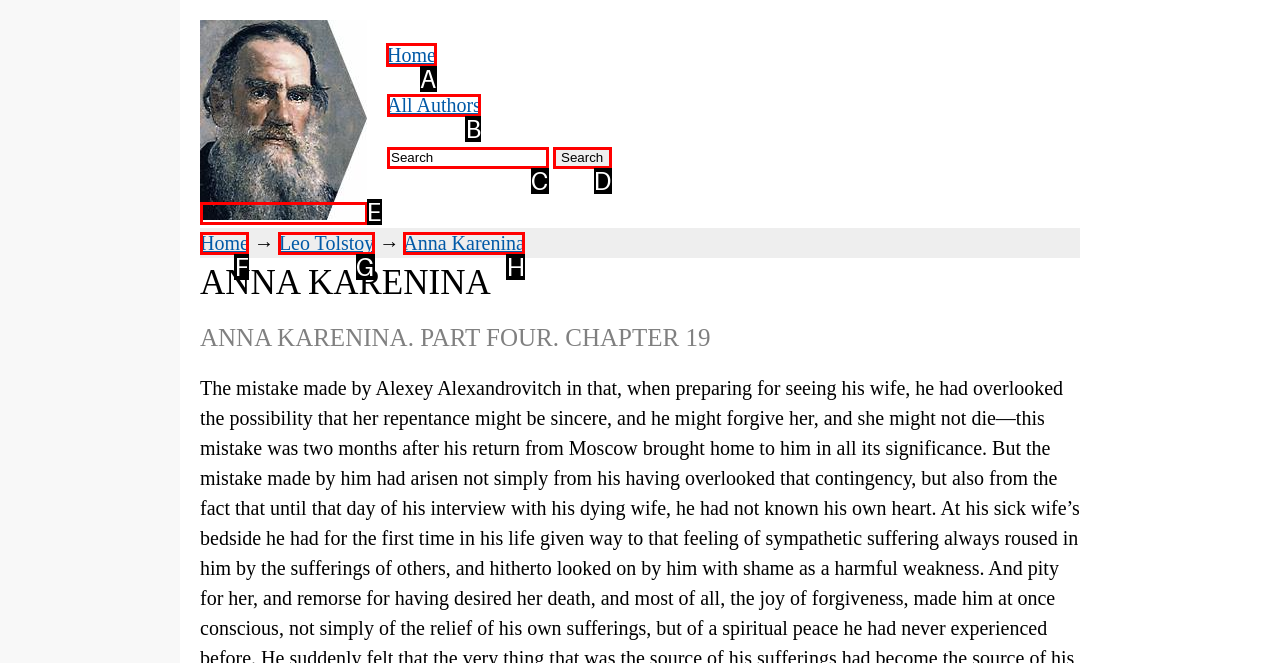Tell me which one HTML element I should click to complete the following task: Go to Home page
Answer with the option's letter from the given choices directly.

A